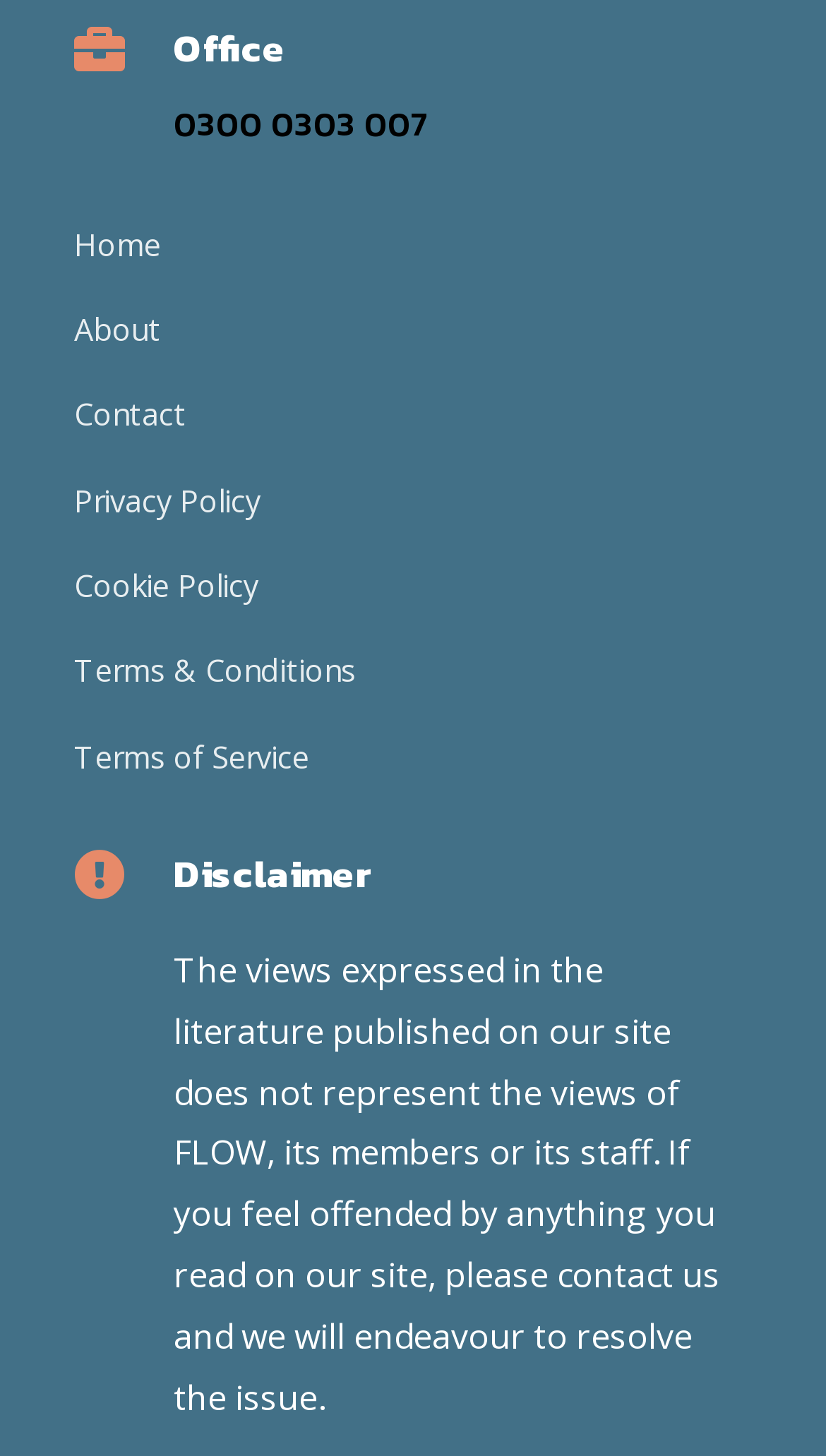How many sections are on the webpage?
Based on the image content, provide your answer in one word or a short phrase.

2